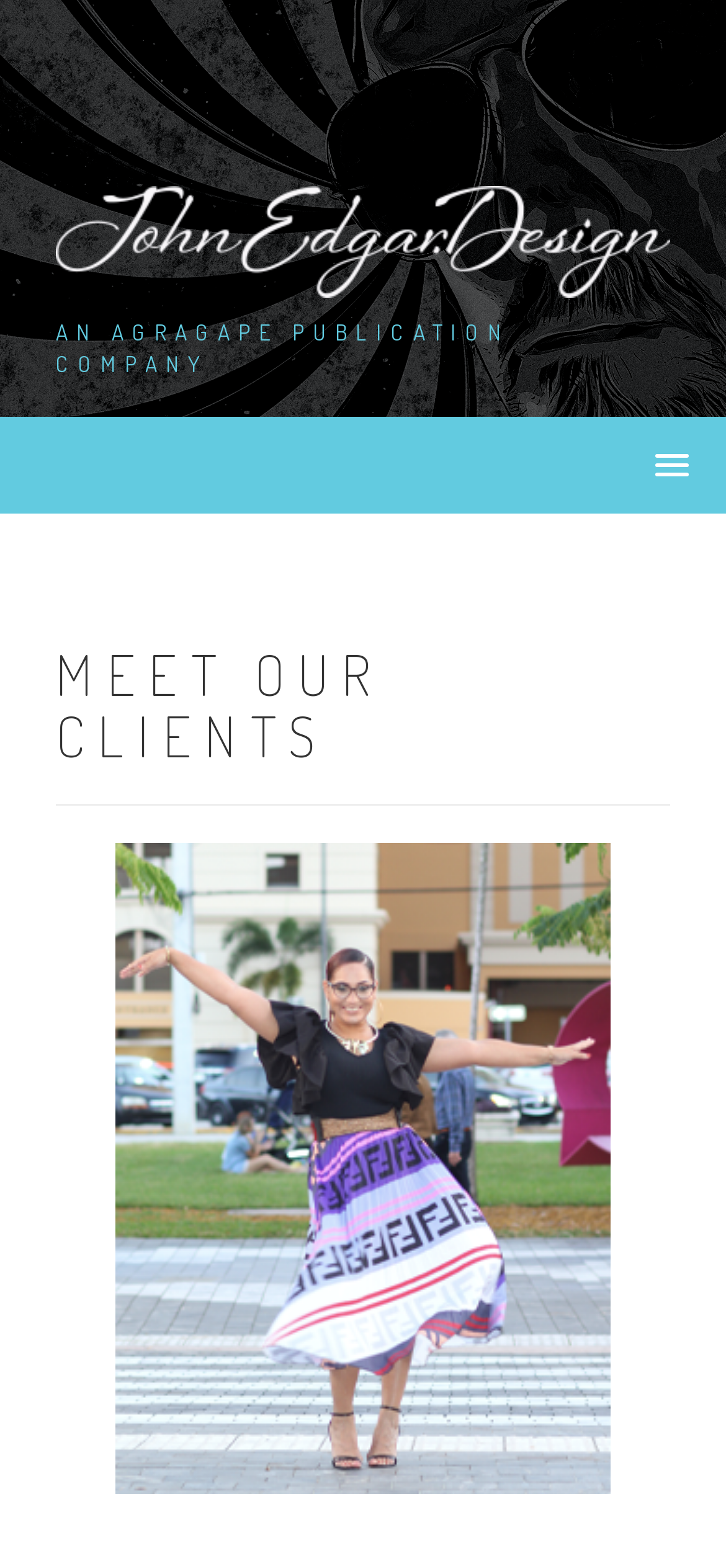What is the purpose of the link at the top left?
Please respond to the question with a detailed and well-explained answer.

I found the answer by examining the link element with the text 'Skip to content' which is located at the top left of the page.